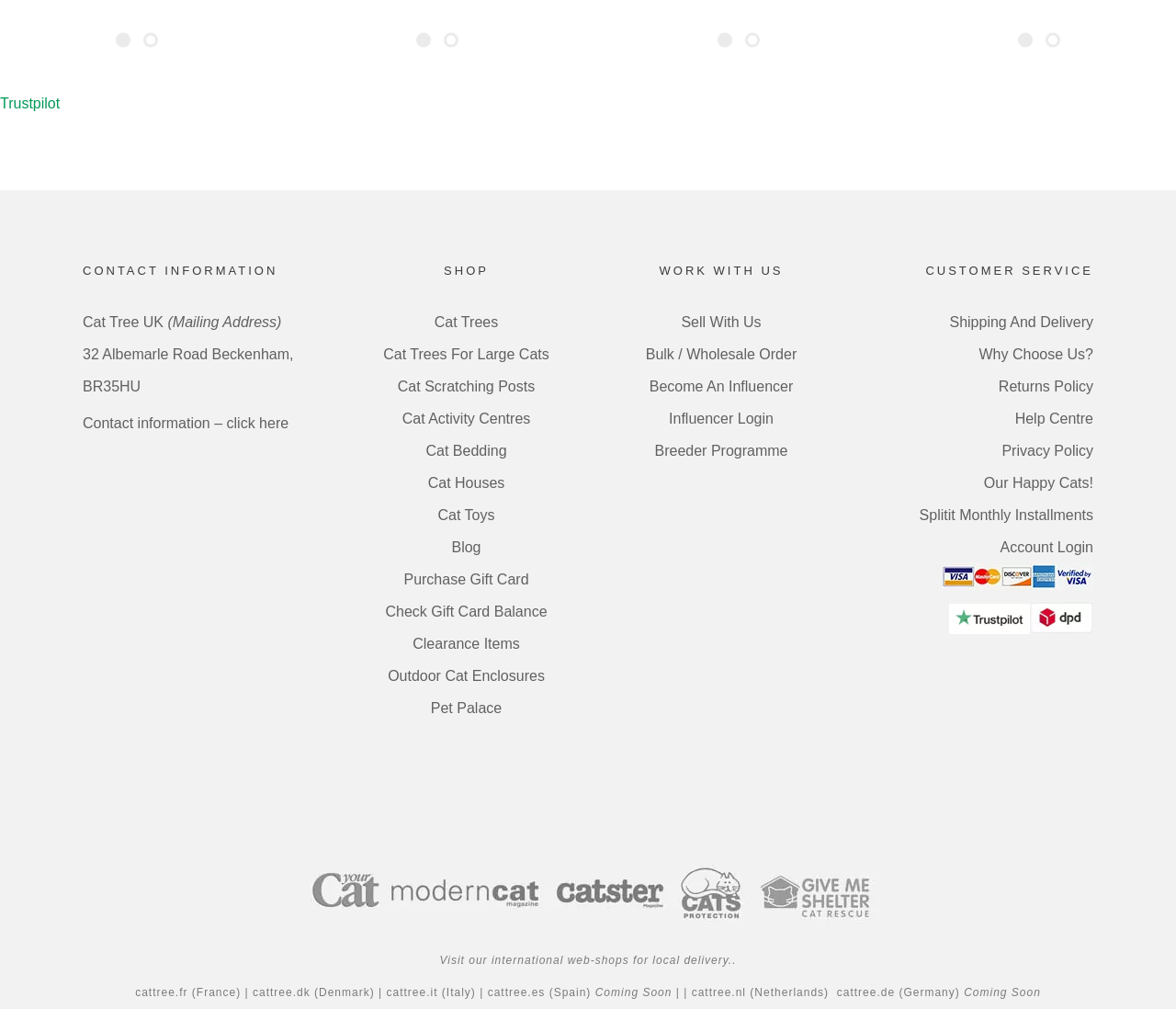What types of products are sold on this website?
Please give a detailed answer to the question using the information shown in the image.

The website sells various products related to cat trees and accessories, such as cat trees, cat scratching posts, cat activity centers, cat bedding, and more, which can be found in the shop section.